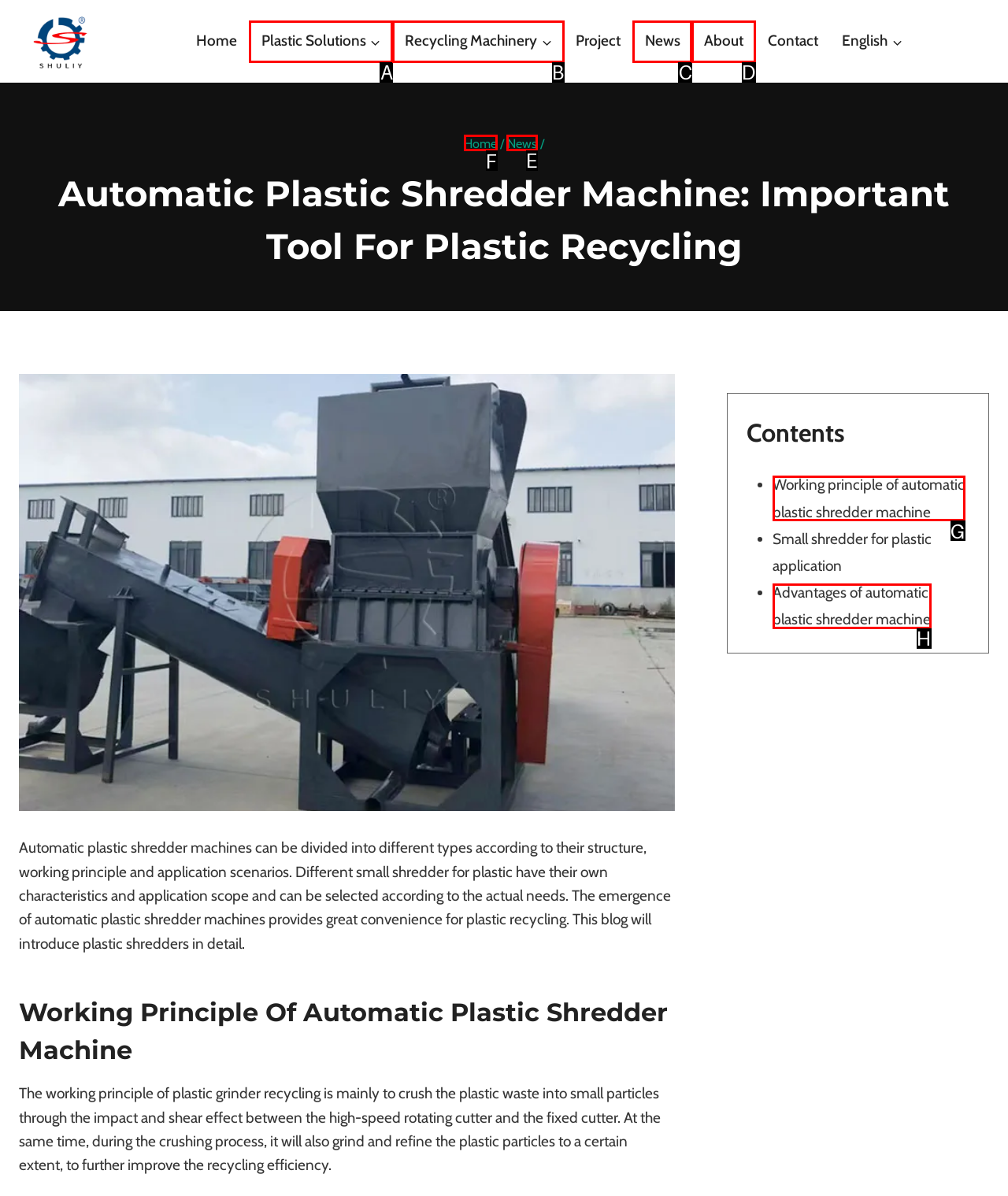Which UI element should be clicked to perform the following task: Click on the 'News' link in the breadcrumbs? Answer with the corresponding letter from the choices.

E